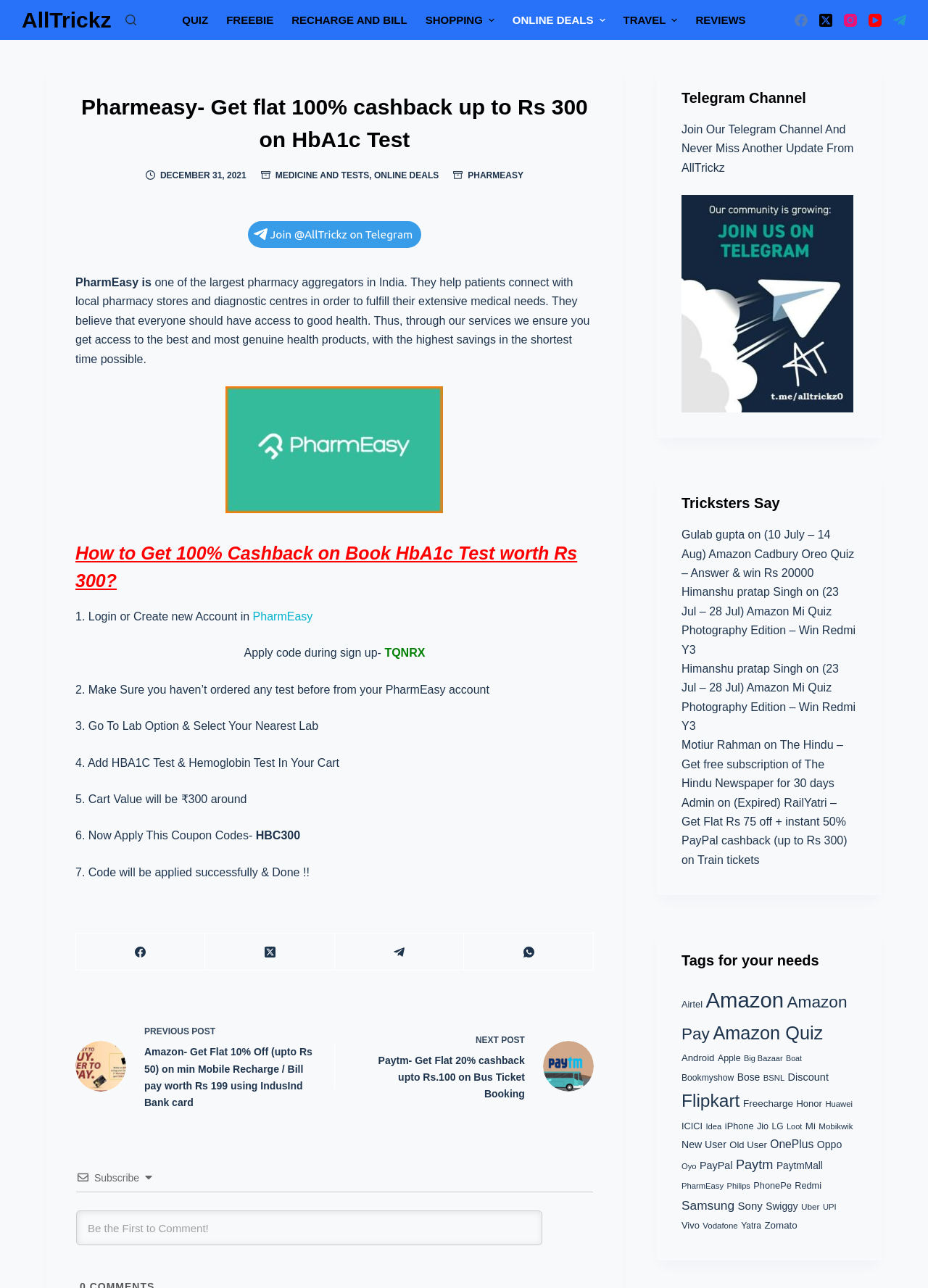How many steps are required to get 100% cashback on HbA1c Test?
Provide an in-depth and detailed answer to the question.

The webpage provides a step-by-step guide to get 100% cashback on HbA1c Test, and there are 7 steps mentioned, starting from logging in or creating a new account in PharmEasy to applying the coupon code and getting the cashback.